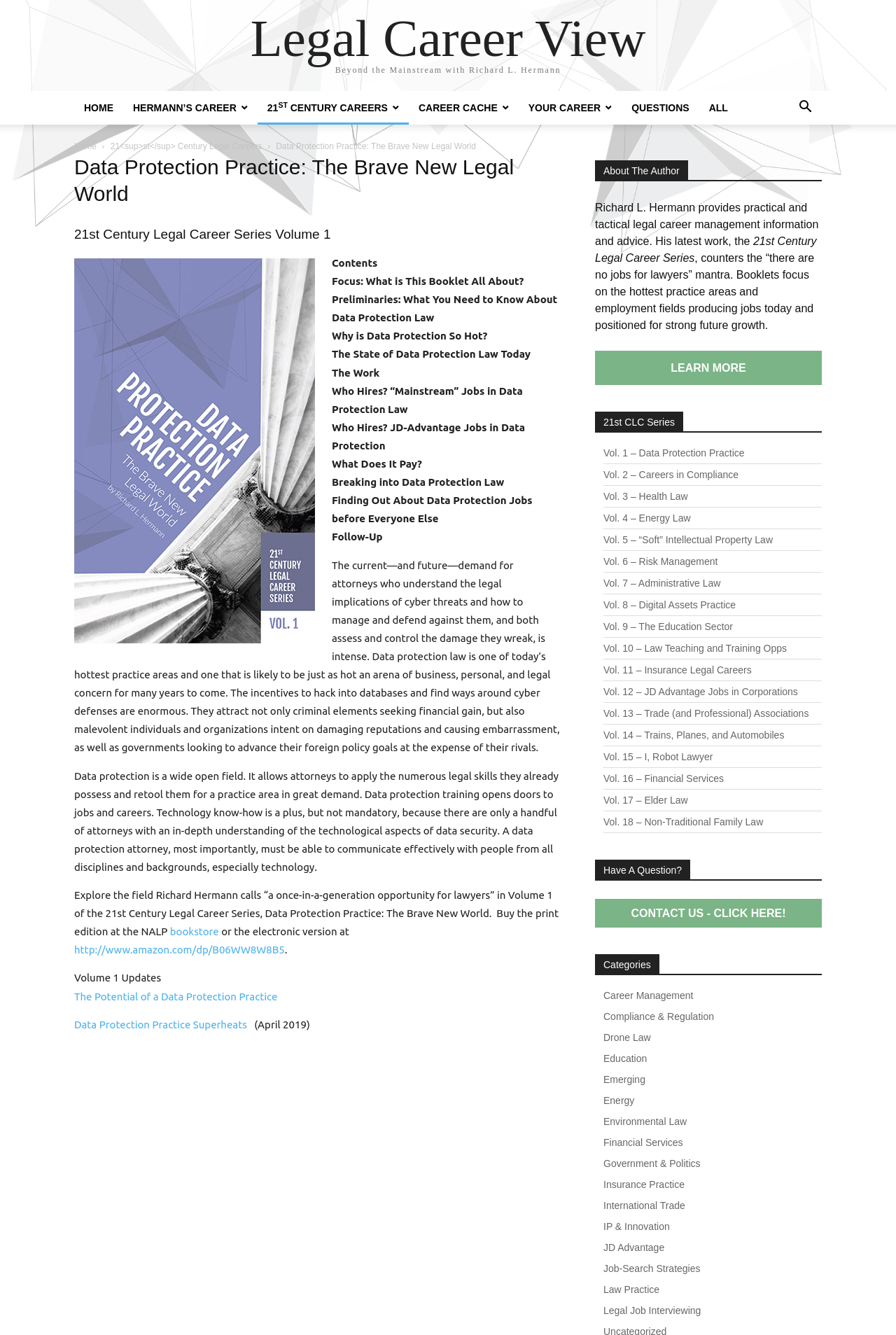Please identify the bounding box coordinates of the area that needs to be clicked to follow this instruction: "View the '21st CLC Series' section".

[0.673, 0.312, 0.753, 0.32]